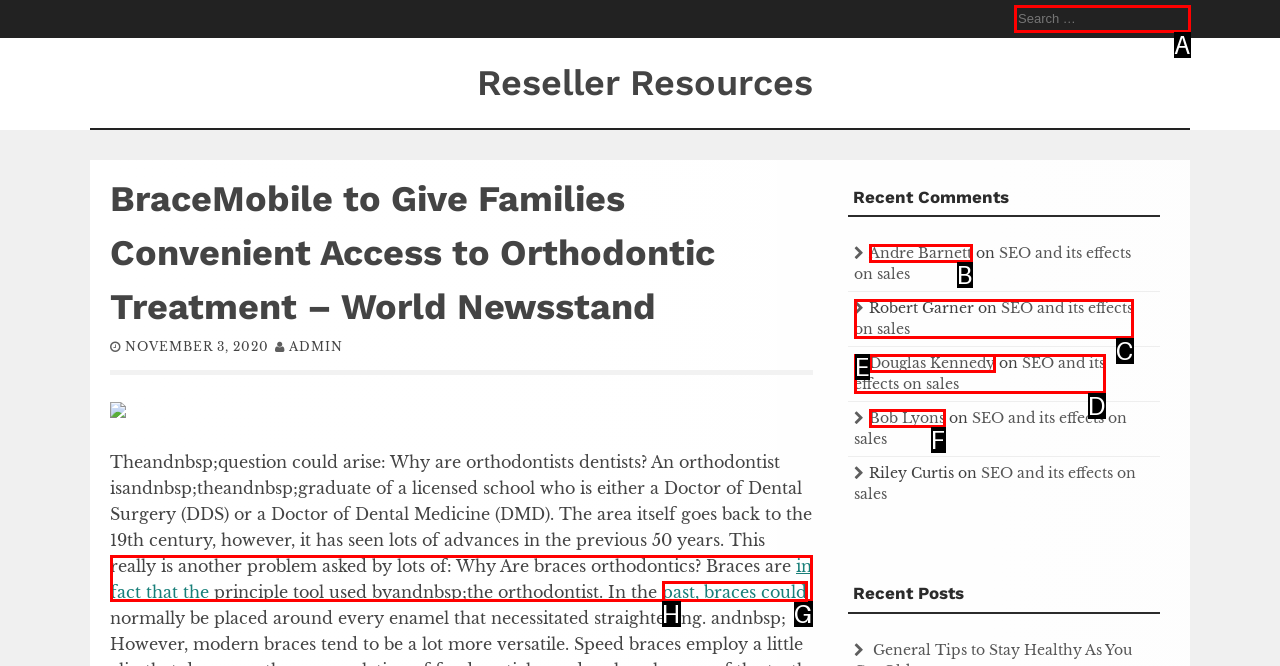Select the HTML element that corresponds to the description: Bob Lyons
Reply with the letter of the correct option from the given choices.

F